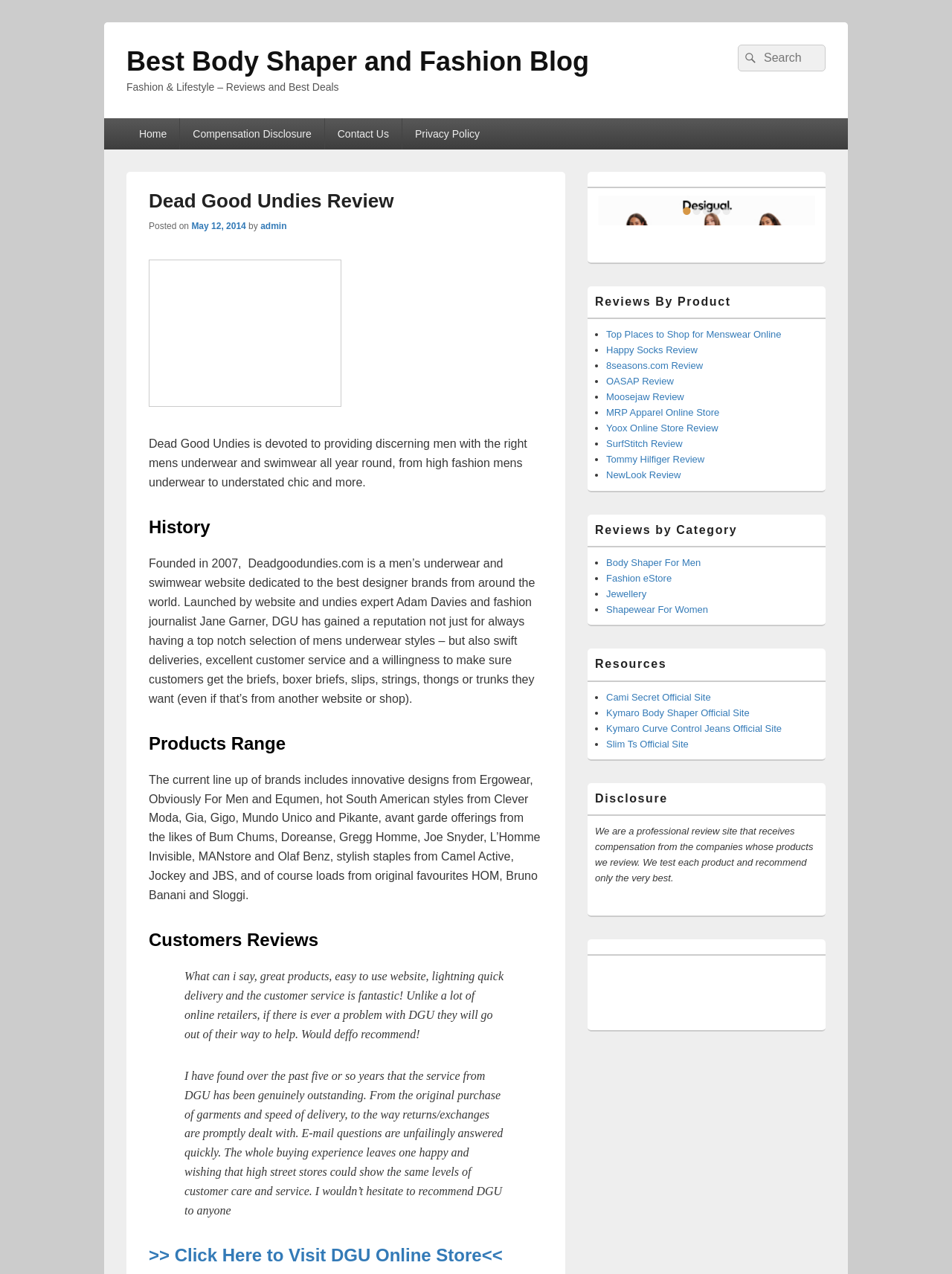Given the element description admin, specify the bounding box coordinates of the corresponding UI element in the format (top-left x, top-left y, bottom-right x, bottom-right y). All values must be between 0 and 1.

[0.274, 0.173, 0.301, 0.181]